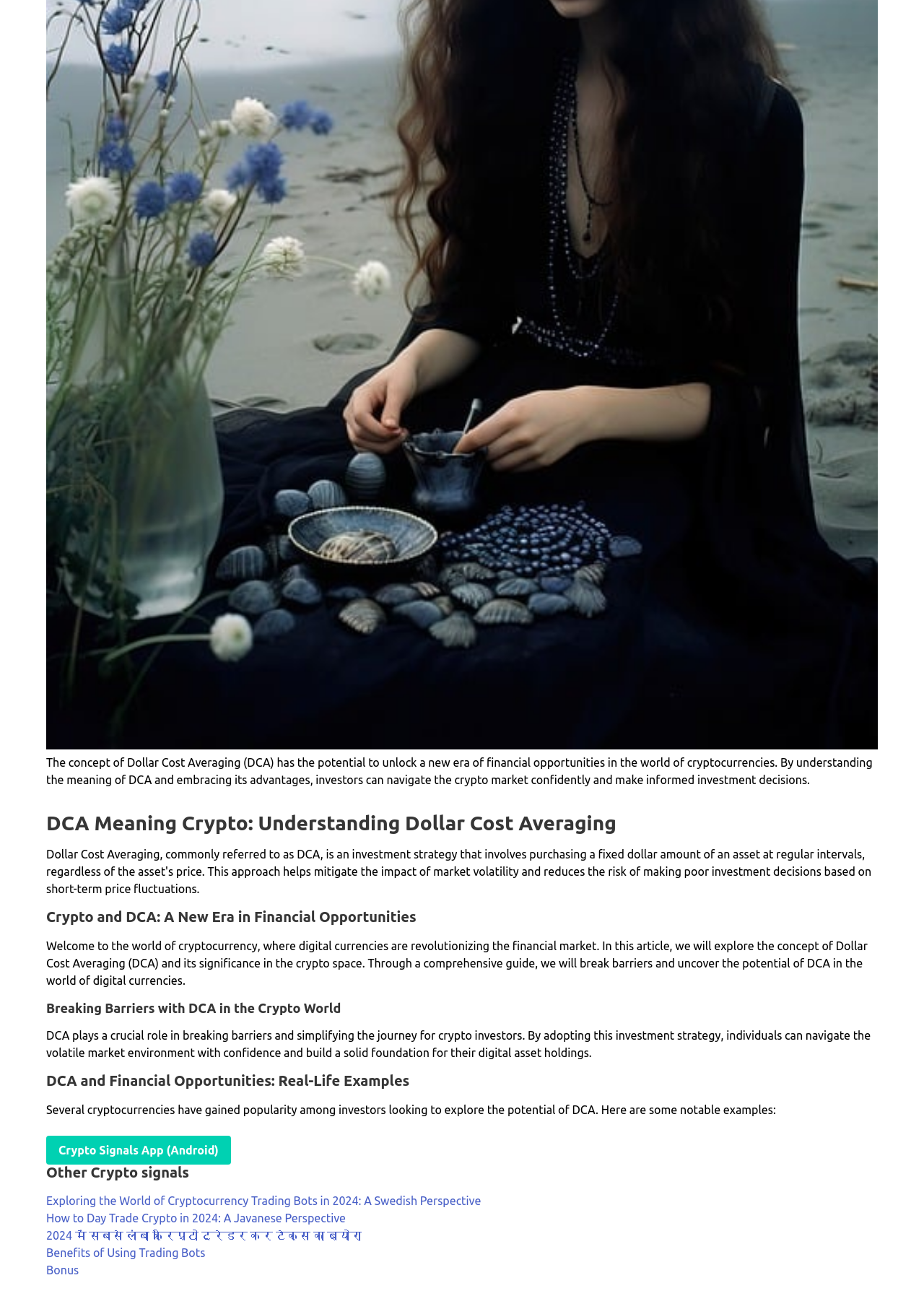Predict the bounding box coordinates for the UI element described as: "Crypto Signals App (Android)". The coordinates should be four float numbers between 0 and 1, presented as [left, top, right, bottom].

[0.05, 0.876, 0.25, 0.898]